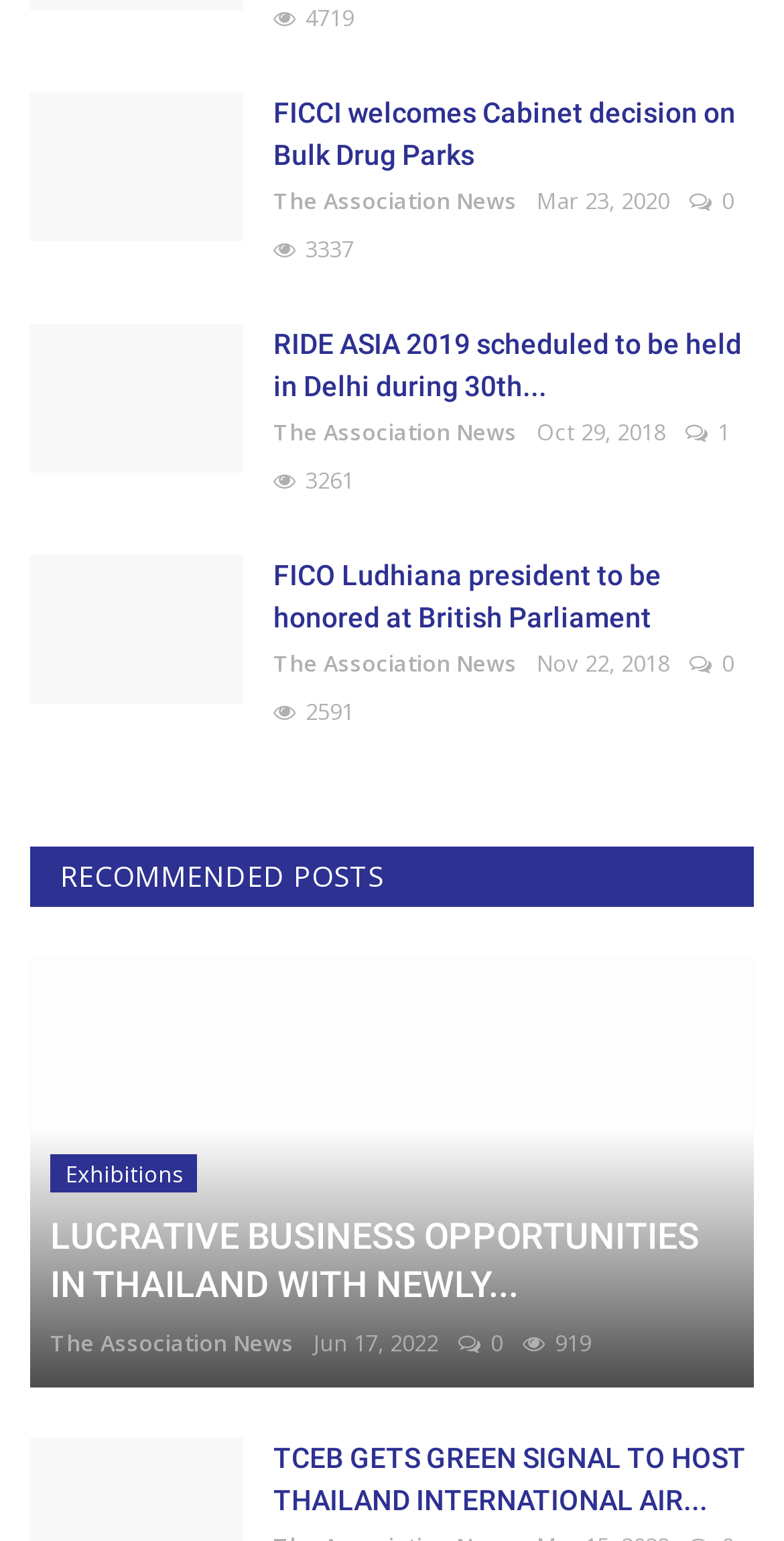Please identify the coordinates of the bounding box that should be clicked to fulfill this instruction: "View the image 'RIDE ASIA 2019 scheduled to be held in Delhi during 30th May to 02nd June'".

[0.038, 0.21, 0.31, 0.307]